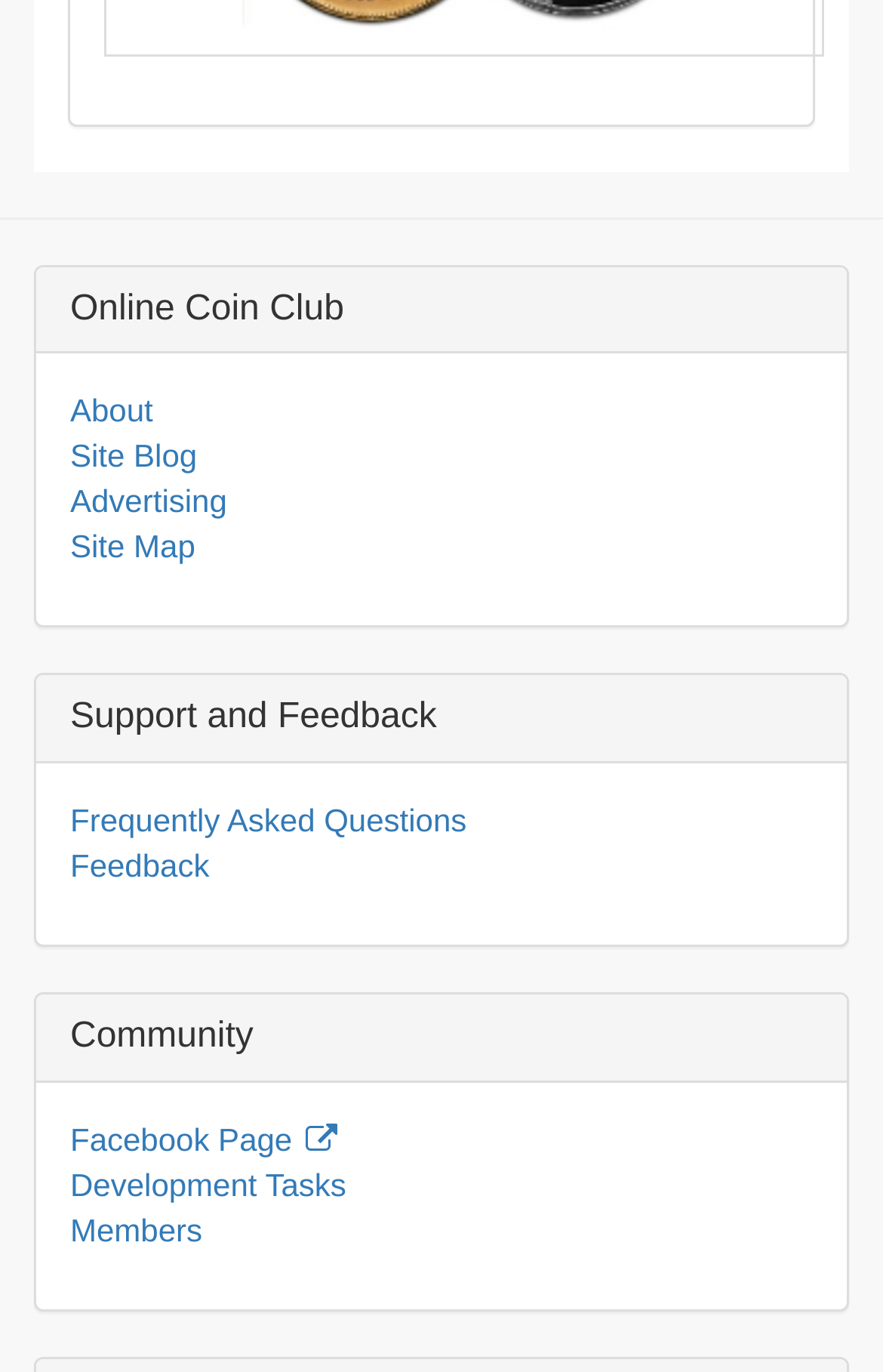Provide a brief response using a word or short phrase to this question:
How many headings are on the webpage?

3